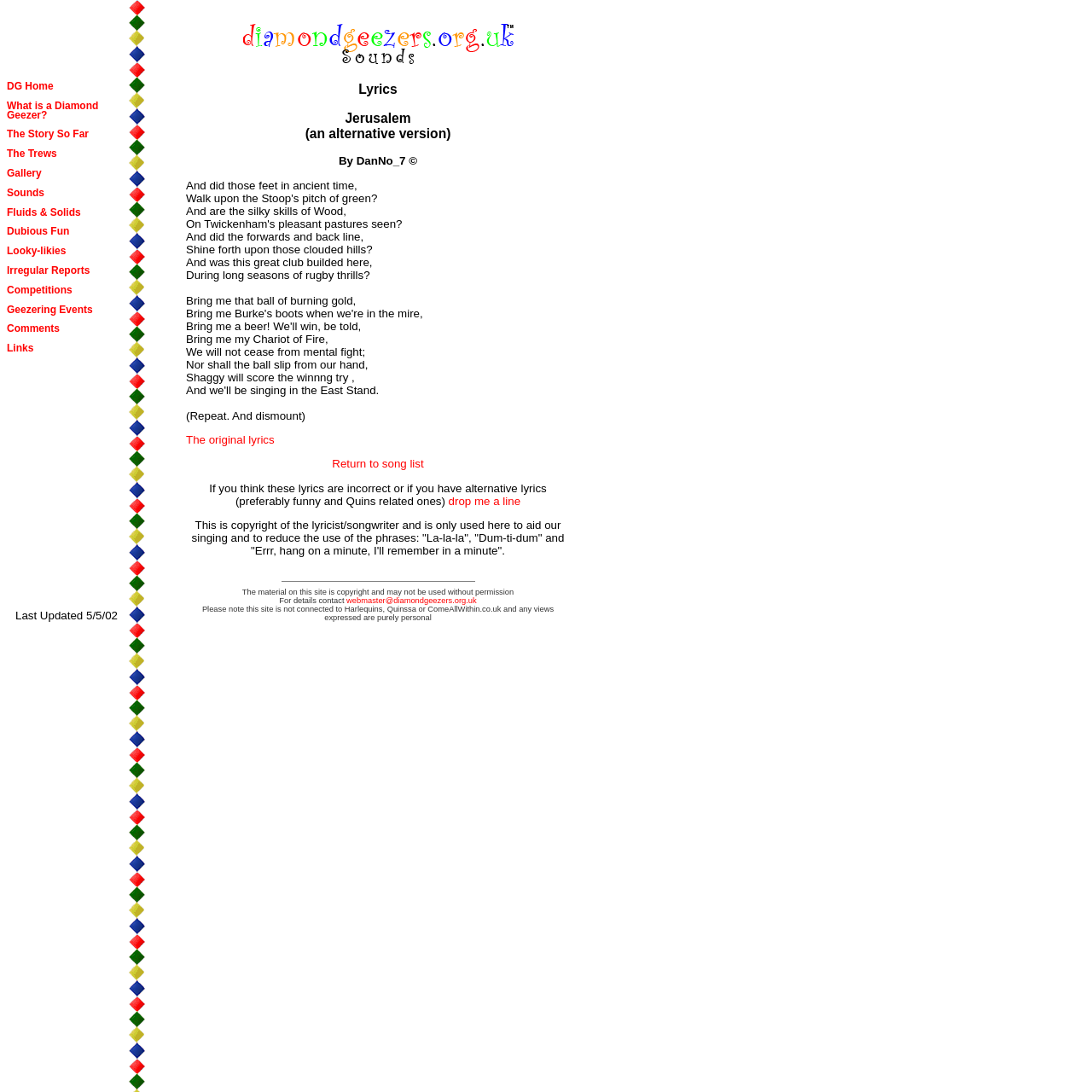Give a detailed overview of the webpage's appearance and contents.

The webpage is about Diamond Geezers, a Quins supporters' community. At the top, there is a title "Diamond Geezer" with an image next to it. Below the title, there is a navigation menu with 14 links, including "DG Home", "What is a Diamond Geezer?", "The Story So Far", "Gallery", "Sounds", and others.

The main content of the page is a lyrics section, which takes up most of the page. The lyrics are for an alternative version of "Jerusalem", a song related to rugby. The lyrics are divided into stanzas, and there are 14 lines in total. The lyrics are written by DanNo_7 and copyrighted.

At the bottom of the page, there is a section with a last updated date, "5/5/02", and a copyright notice. The notice states that the material on the site is copyrighted and may not be used without permission. It also mentions that the site is not connected to Harlequins, Quinssa, or ComeAllWithin.co.uk, and that any views expressed are purely personal. There is a link to contact the webmaster for details.